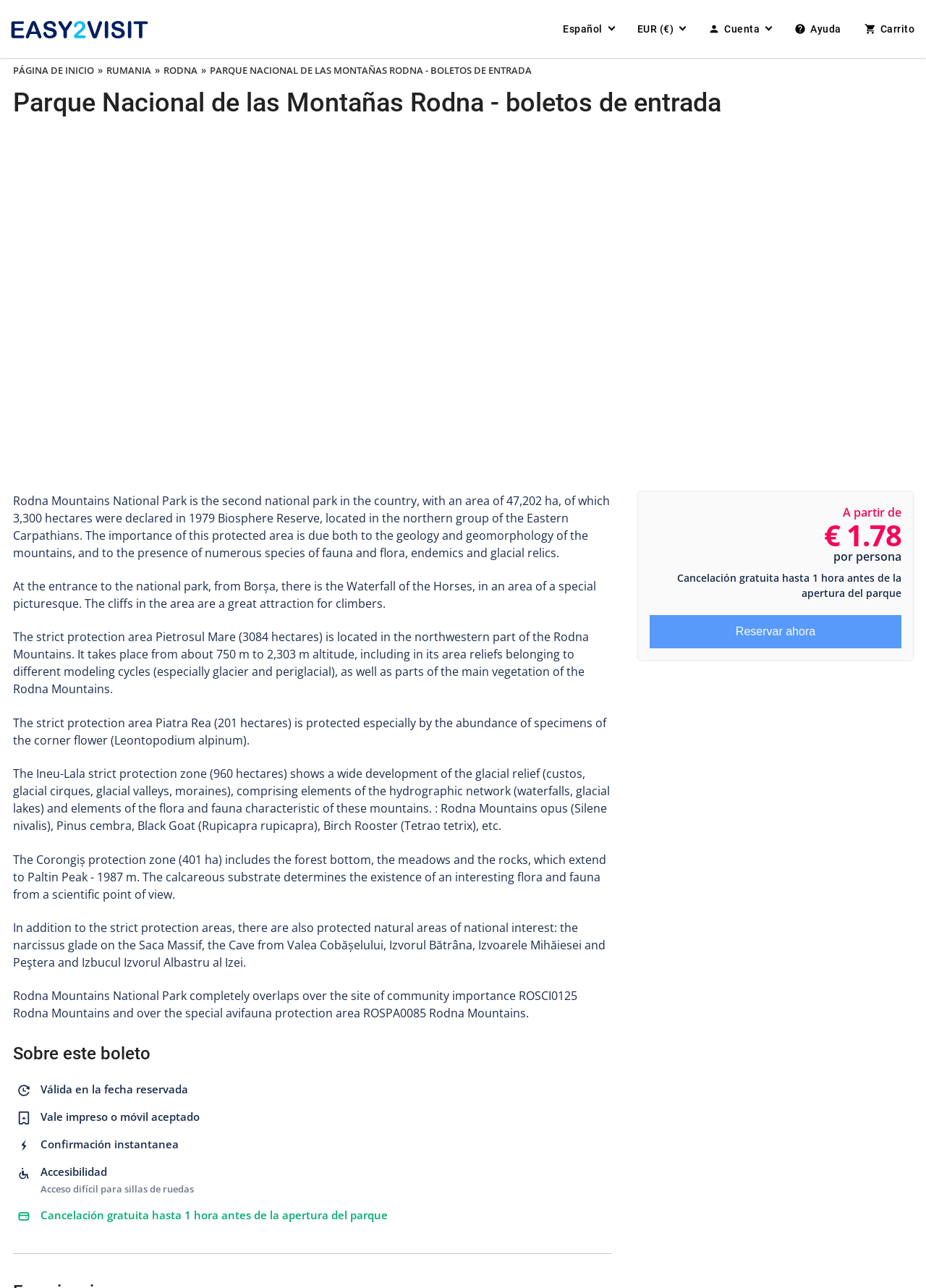What is the main title displayed on this webpage?

Parque Nacional de las Montañas Rodna - boletos de entrada